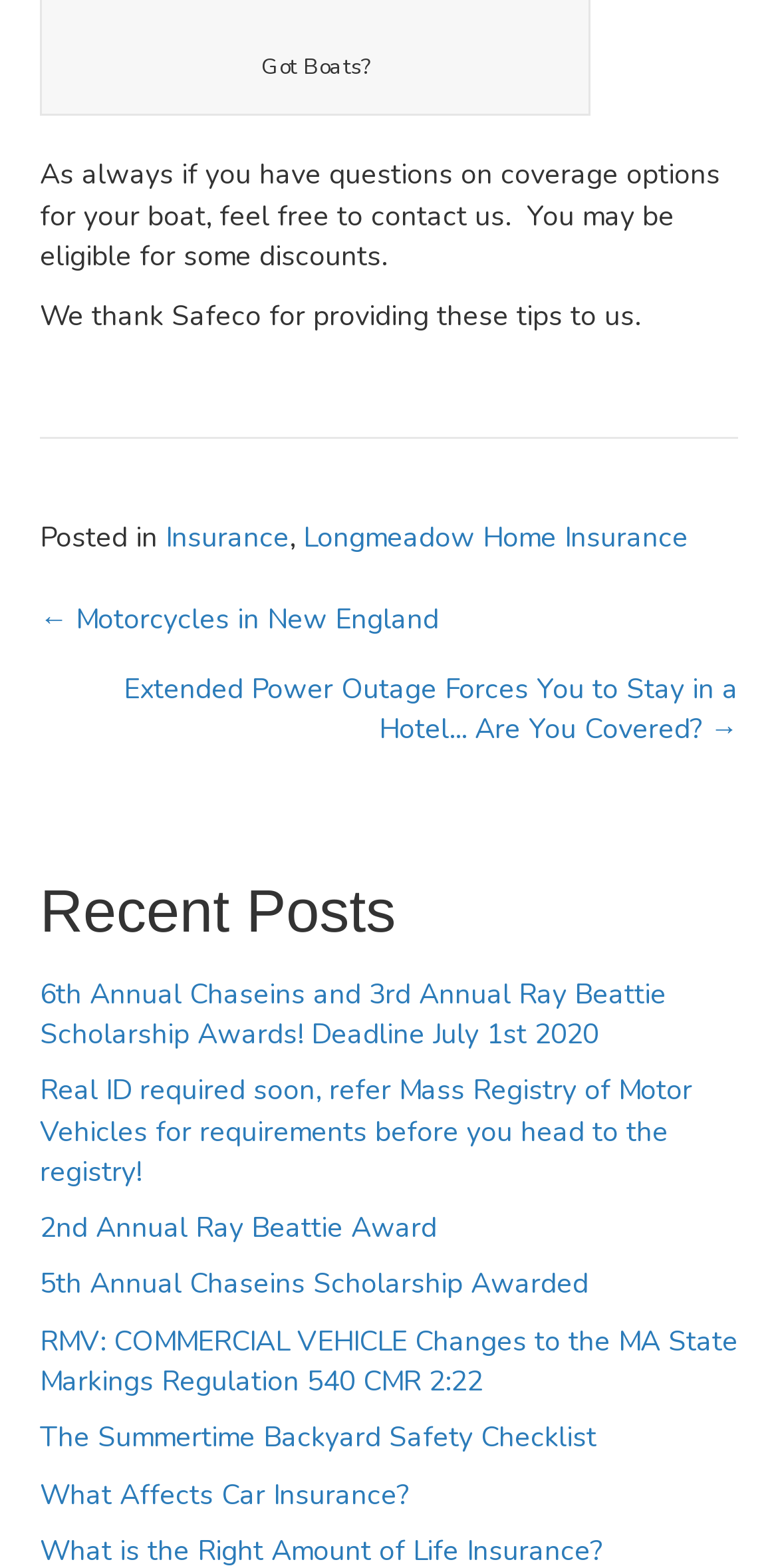What type of insurance is mentioned?
Based on the visual, give a brief answer using one word or a short phrase.

Boat insurance